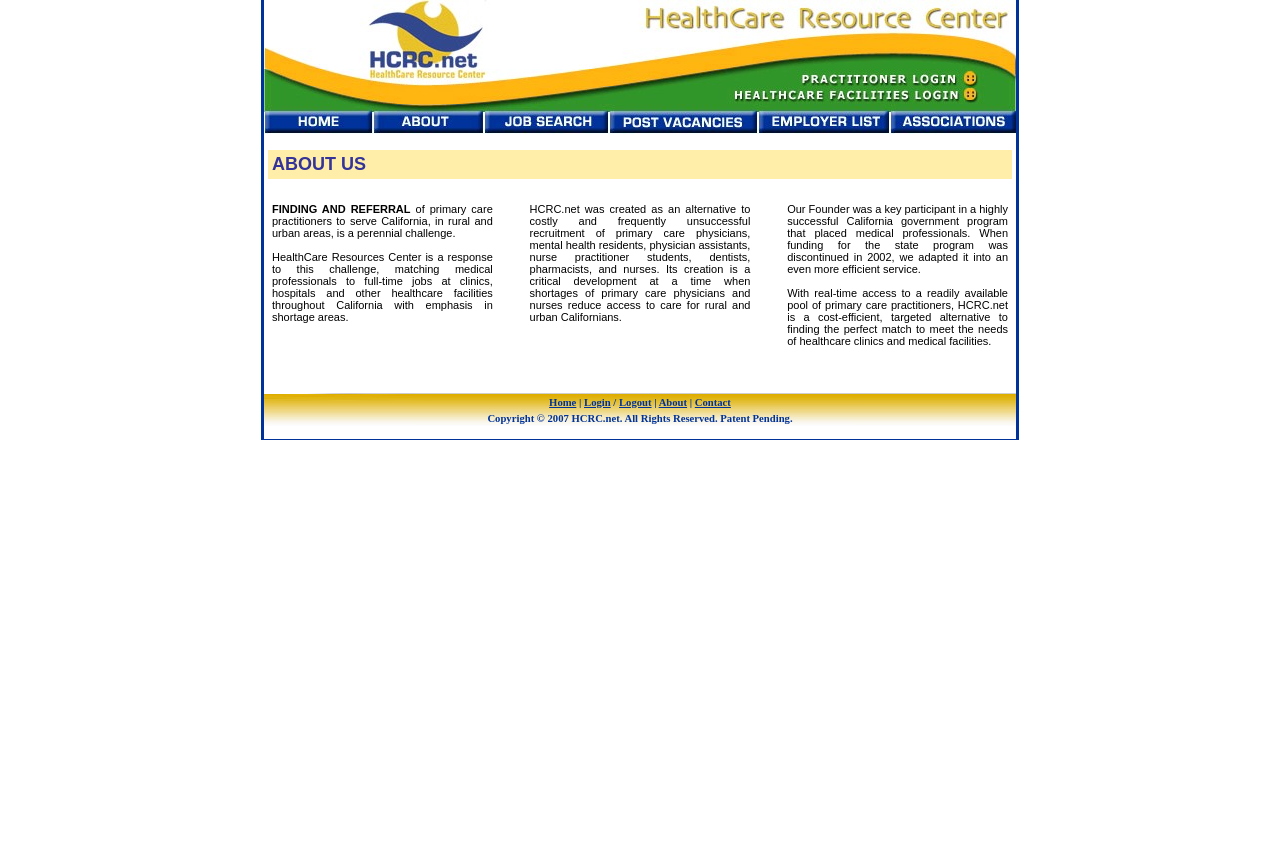Specify the bounding box coordinates of the element's area that should be clicked to execute the given instruction: "call (781) 400-1694". The coordinates should be four float numbers between 0 and 1, i.e., [left, top, right, bottom].

None